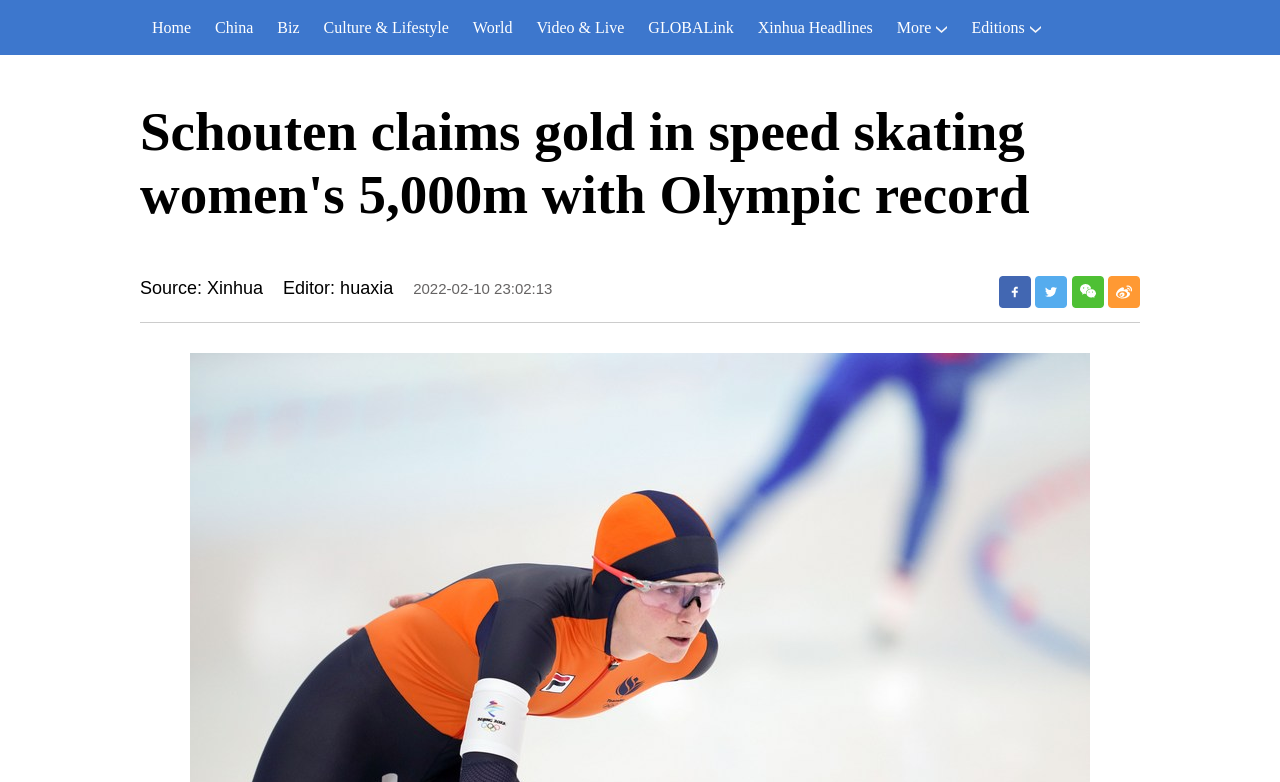Find the bounding box coordinates for the area that must be clicked to perform this action: "go to home page".

[0.109, 0.0, 0.159, 0.07]